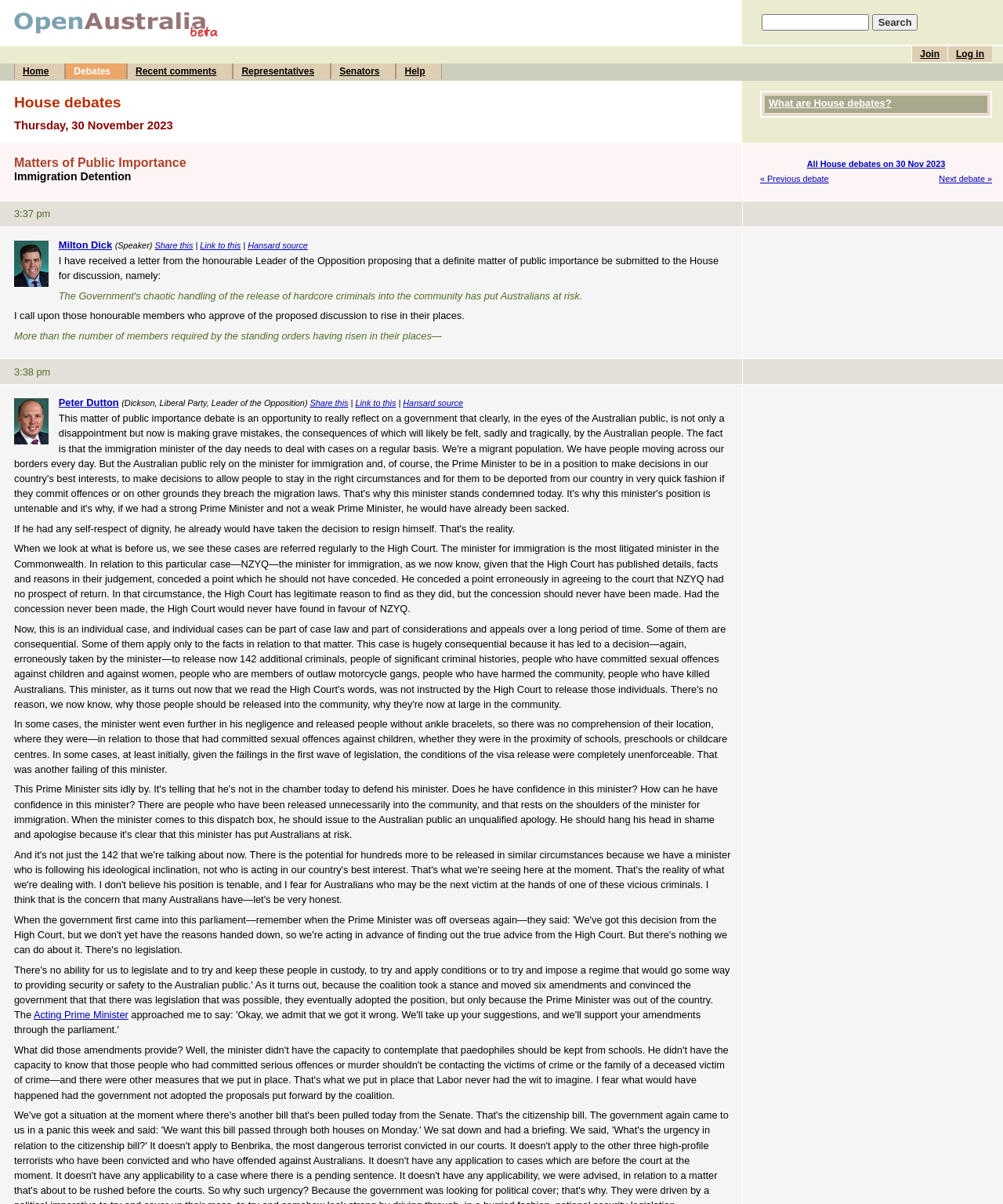Locate the bounding box coordinates of the element that should be clicked to fulfill the instruction: "Share the current debate".

[0.154, 0.2, 0.192, 0.207]